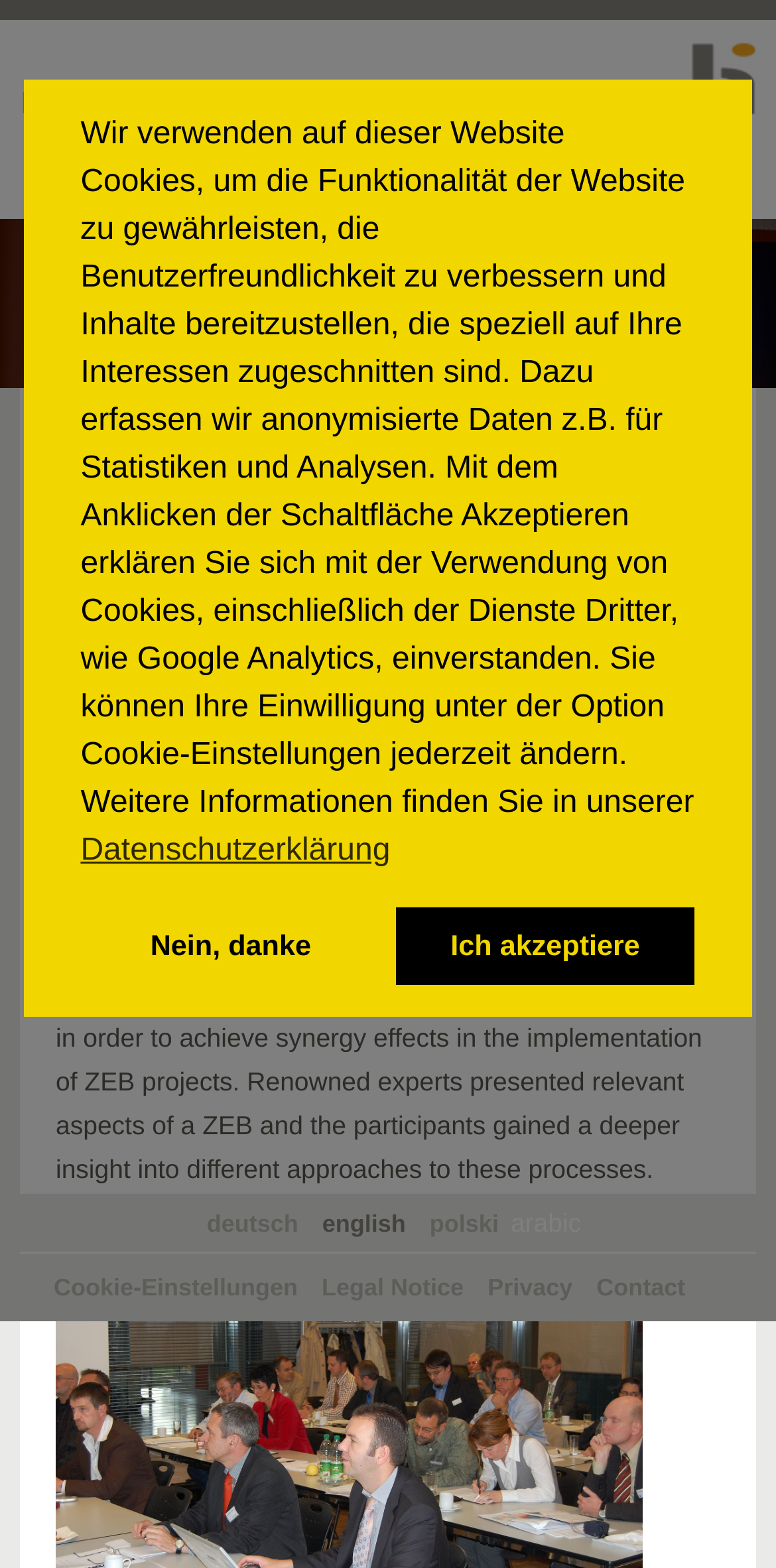Illustrate the webpage thoroughly, mentioning all important details.

The webpage appears to be an article or news page about a meeting of administrators and decision-makers from German federal states to exchange experiences on condition survey and assessment (ZEB) on state roads. 

At the top of the page, there is a dialog box for cookie consent, which includes a description of the website's cookie policy, buttons to learn more, deny, or allow cookies, and a link to the privacy policy. 

Below the dialog box, there is a heading that reads "1st exchange of experience: ZEB and maintenance management on state roads". Next to the heading, there is a timestamp indicating that the article was published on October 22, 2007. 

The main content of the page is a paragraph of text that describes the meeting, its purpose, and the topics presented. The text is positioned in the middle of the page, spanning almost the entire width.

At the bottom of the page, there are several links to other pages, including "Cookie-Einstellungen", "Legal Notice", "Privacy", "Contact", and language options. There are also links to the company's homepage, news, company information, services, products, and events.

On the top-left corner of the page, there is a link to the Heller Ingenieurgesellschaft mbH website. On the top-right corner, there is a button to toggle navigation.